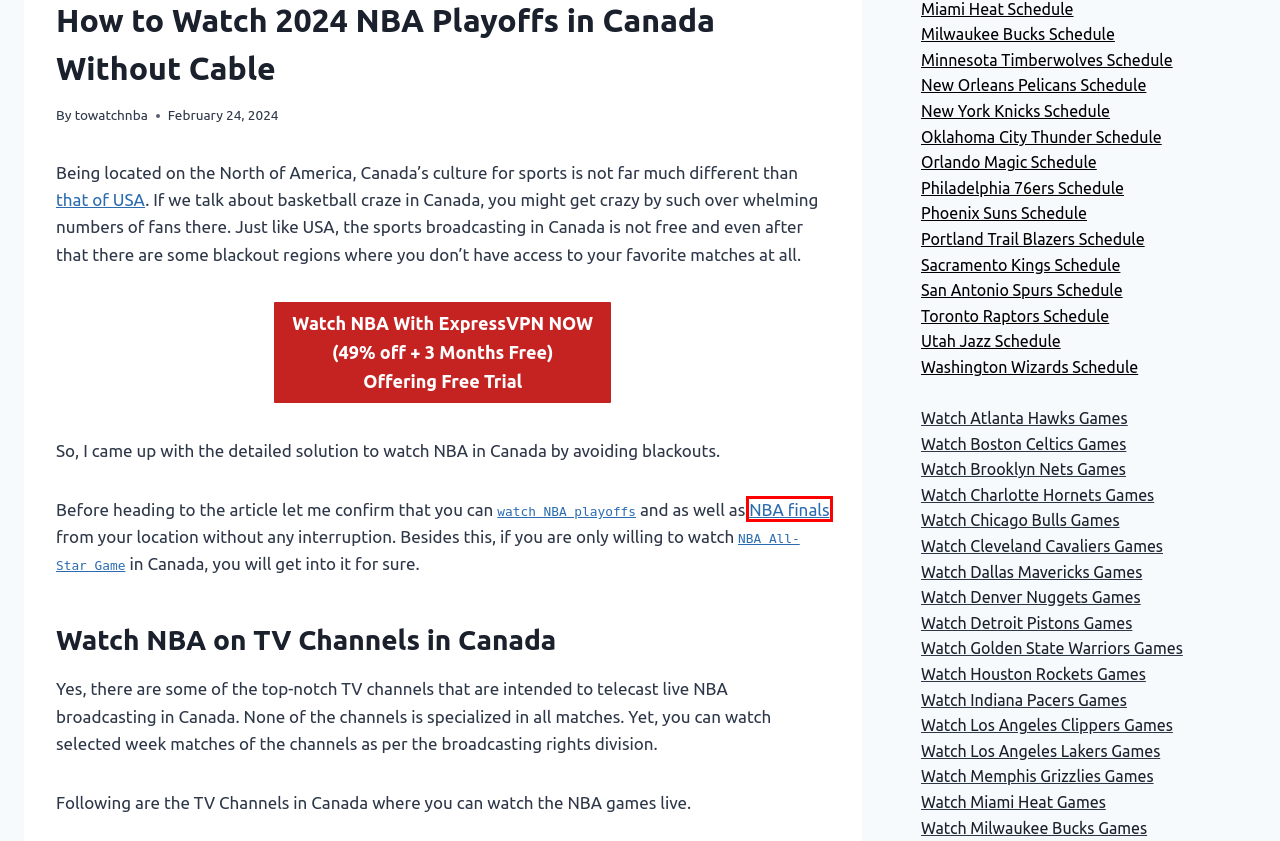You have a screenshot of a webpage with a red rectangle bounding box around a UI element. Choose the best description that matches the new page after clicking the element within the bounding box. The candidate descriptions are:
A. How to Watch Dallas Mavericks Anywhere in the World
B. Orlando Magic Schedule 2023/24
C. How to Watch Denver Nuggets Anywhere in the World
D. How to Watch NBA Finals 2024 Anywhere in the World
E. New Orleans Pelicans Schedule 2023/24
F. How to Watch Charlotte Hornets Anywhere in the World
G. How to Watch NBA Playoffs 2024 Online
H. How to Watch Golden State Warriors Anywhere in the World

D